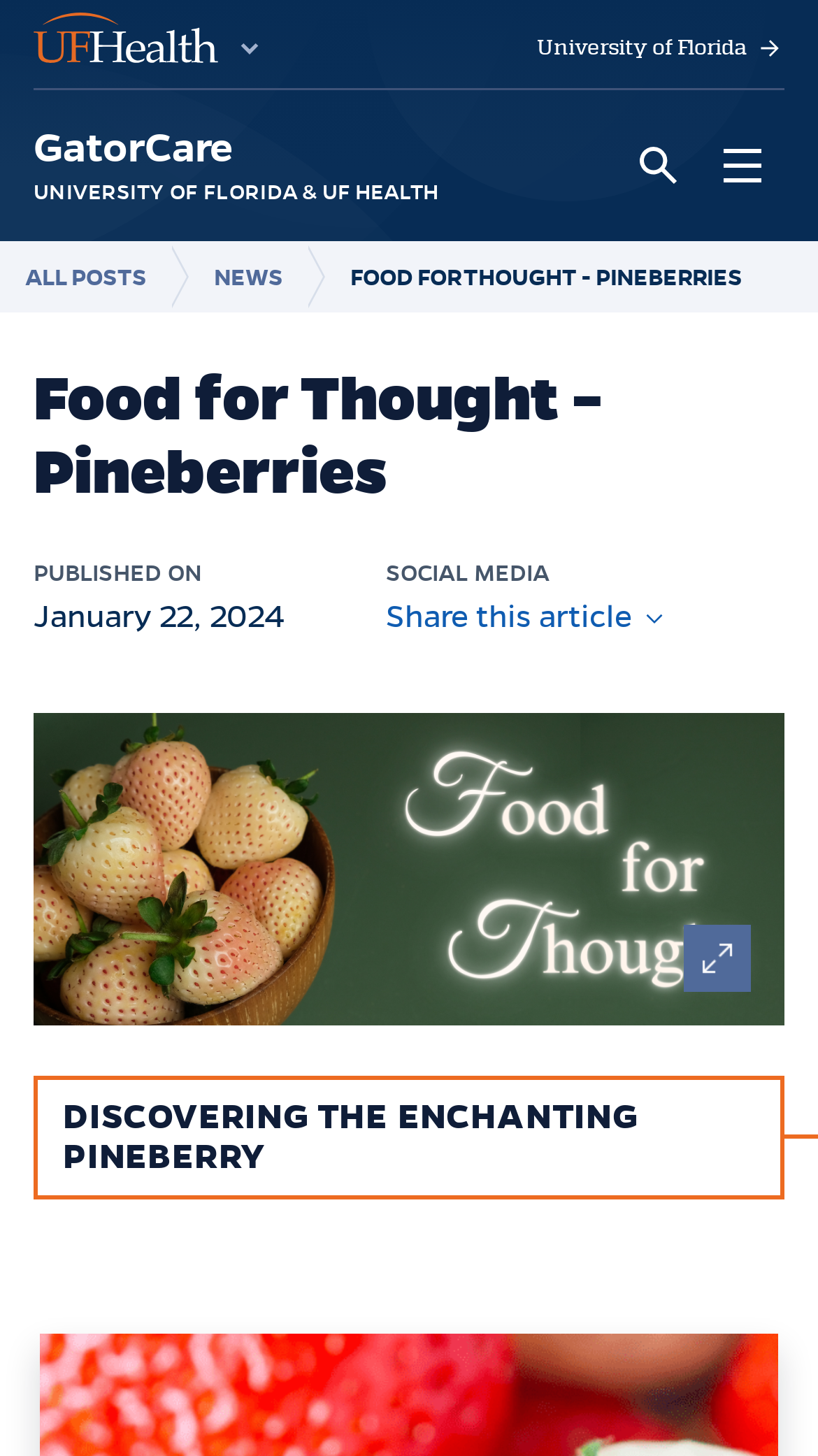What is the type of content in the figure element?
Using the image, provide a concise answer in one word or a short phrase.

Image